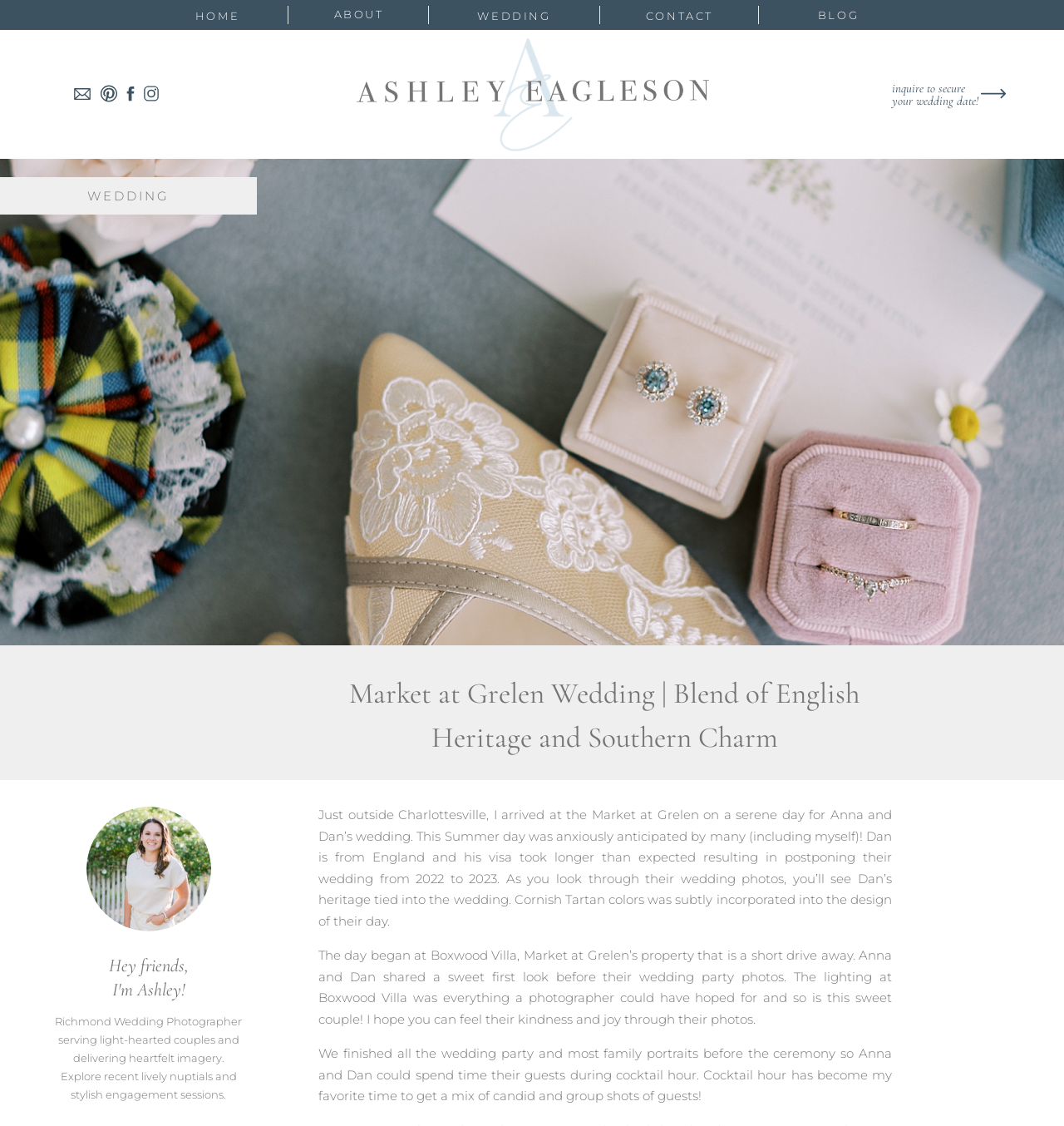What is the photographer's style of photography?
Please describe in detail the information shown in the image to answer the question.

The photographer's style of photography is mentioned in the paragraph 'Richmond Wedding Photographer serving light-hearted couples and delivering heartfelt imagery.'.